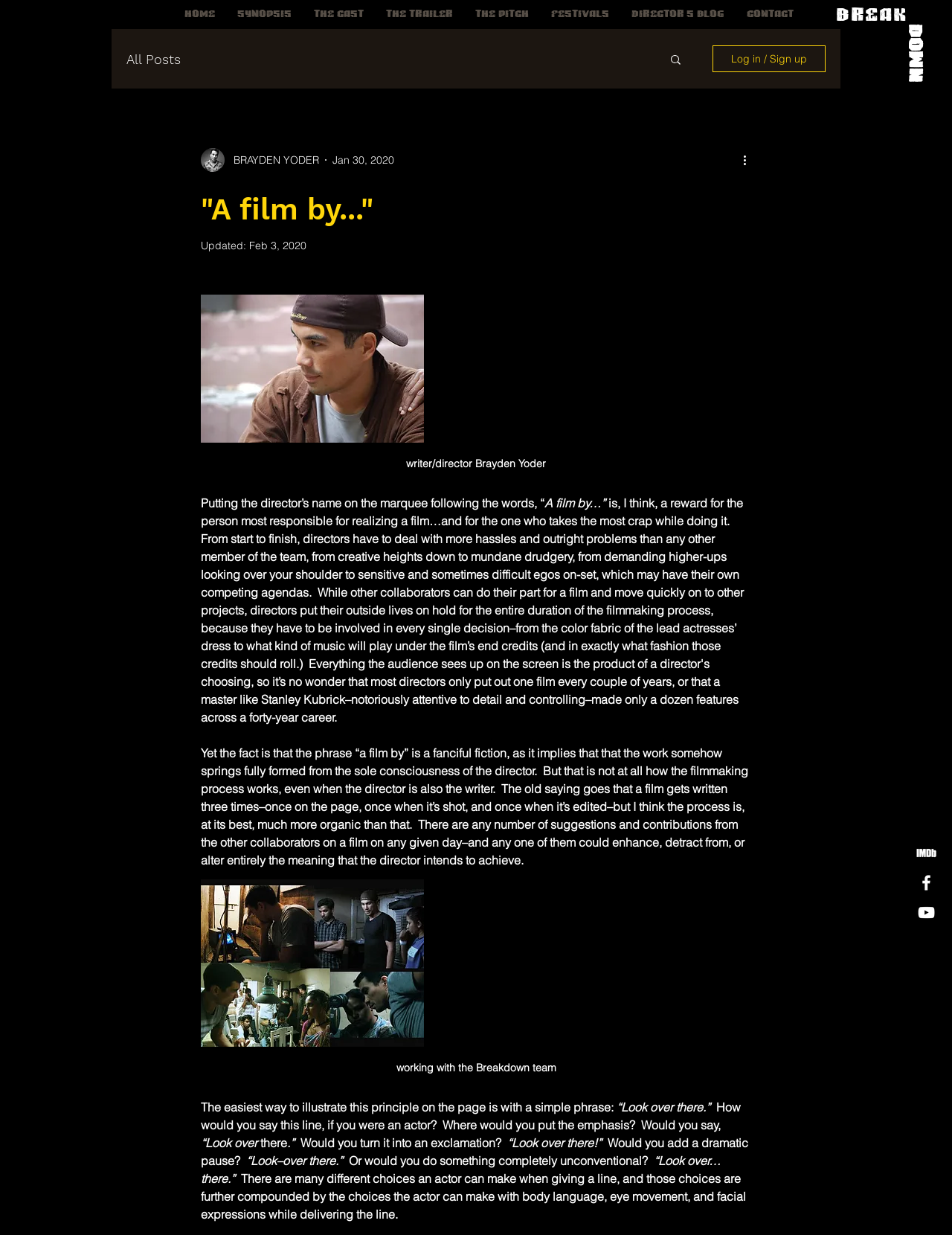What social media platforms are linked?
From the image, provide a succinct answer in one word or a short phrase.

Facebook, YouTube